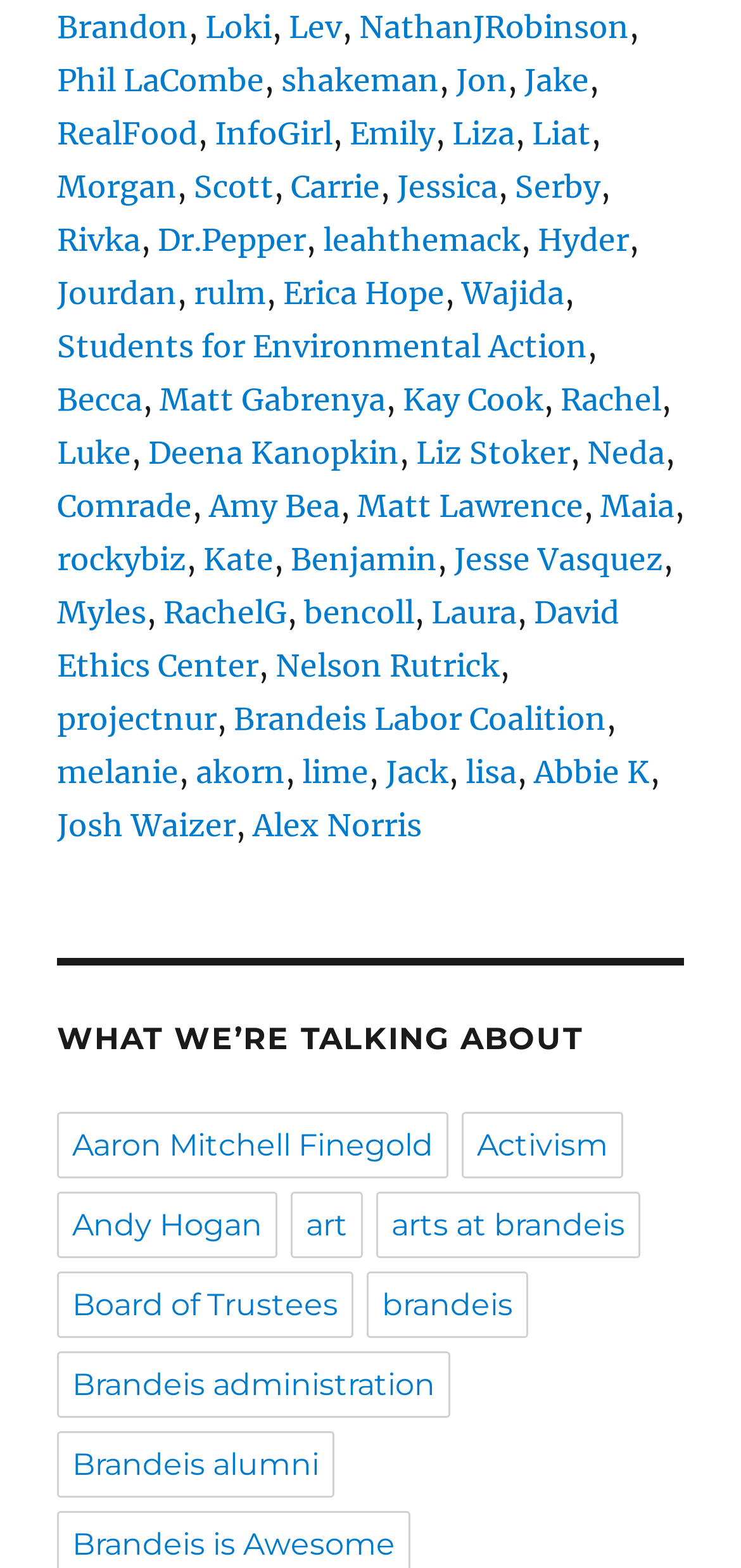Using the provided element description: "Students for Environmental Action", identify the bounding box coordinates. The coordinates should be four floats between 0 and 1 in the order [left, top, right, bottom].

[0.077, 0.208, 0.792, 0.233]